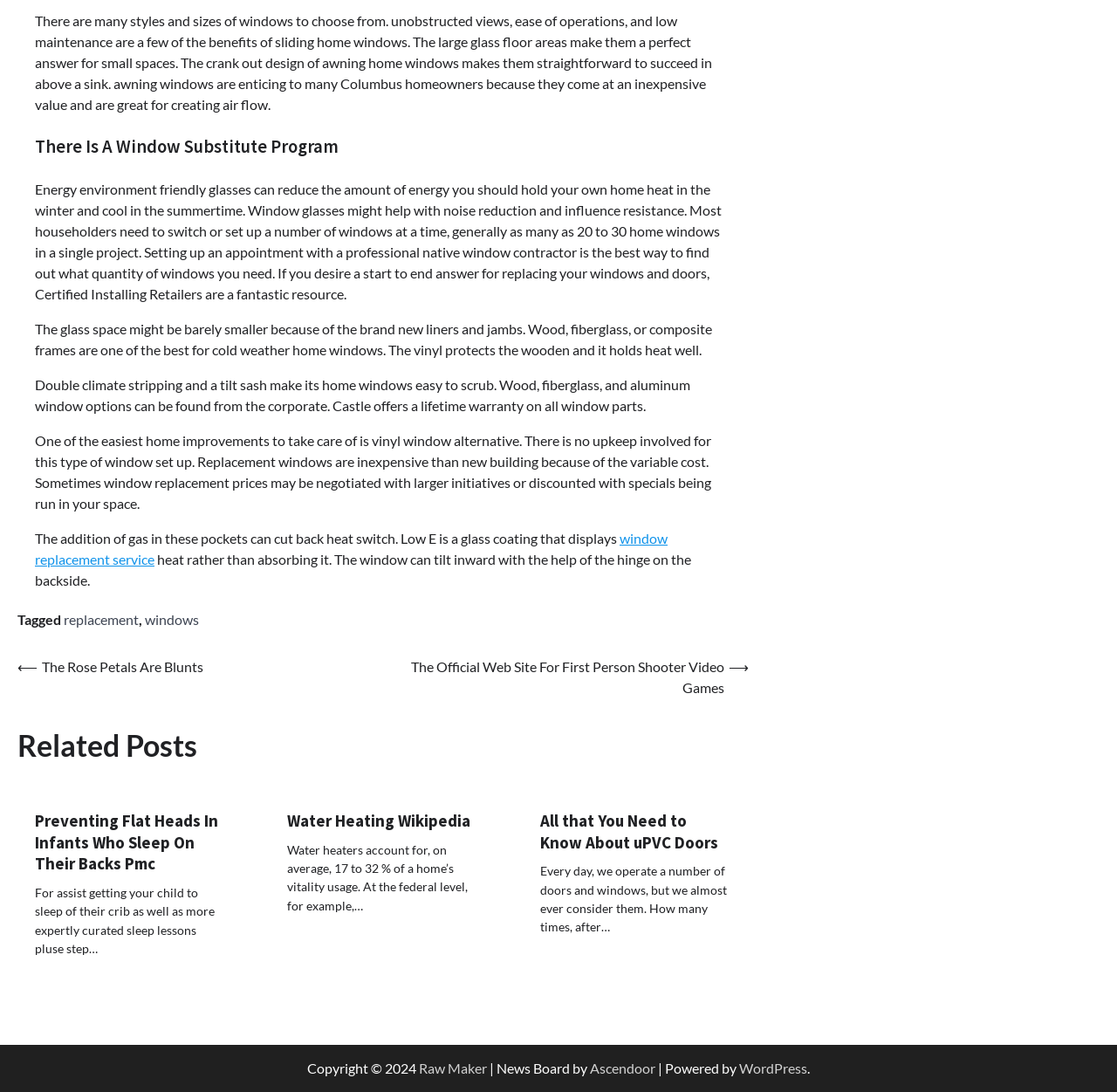What is the purpose of the 'window replacement service' link?
We need a detailed and exhaustive answer to the question. Please elaborate.

The 'window replacement service' link is likely intended to provide more information or details about the window replacement service offered by the company. It may lead to a page with more information about the service, including pricing, features, and benefits.